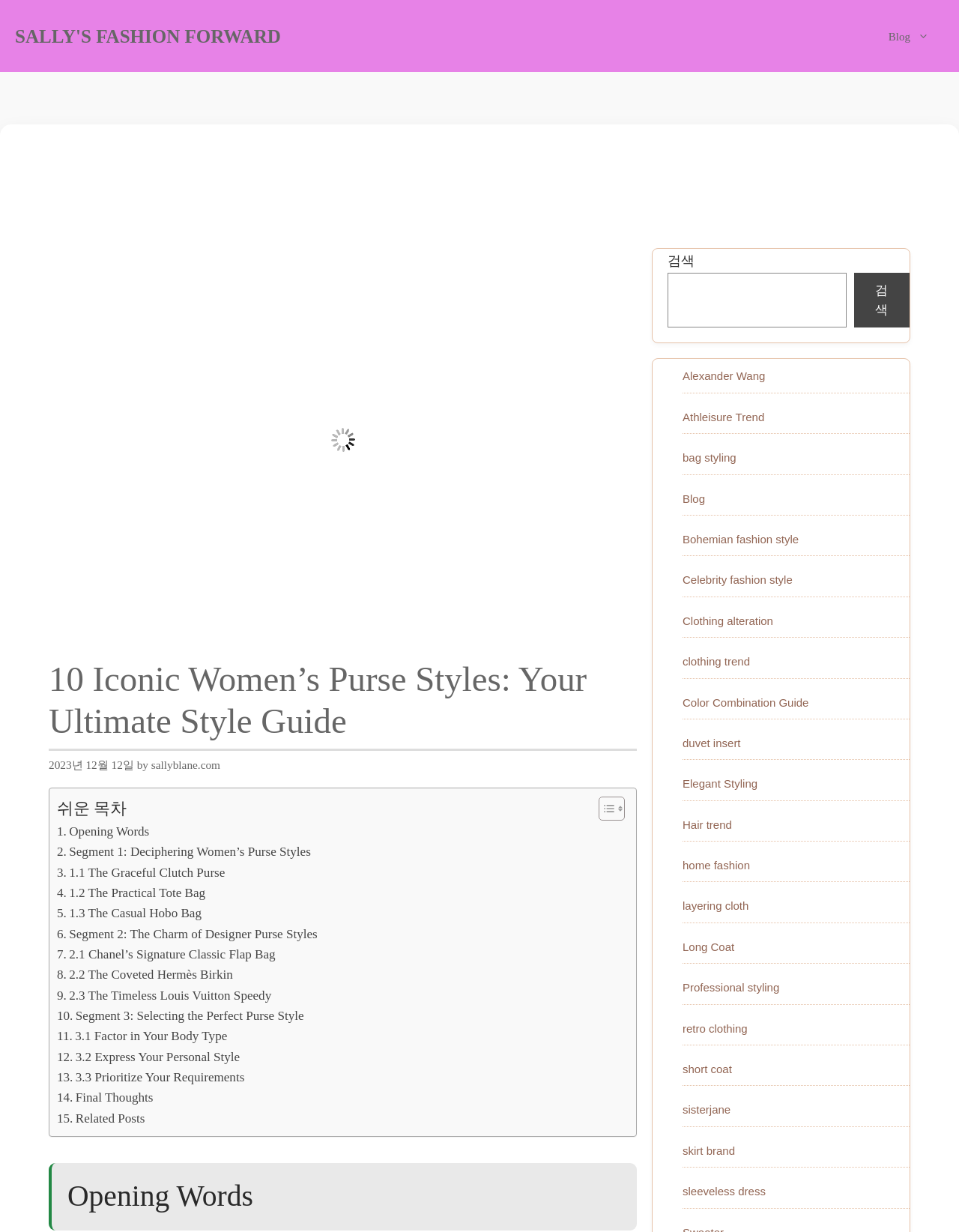What is the author of the article?
Based on the visual details in the image, please answer the question thoroughly.

The author of the article is mentioned as 'Sally Blane' in the 'by' section, which is located next to the publication date '2023년 12월 12일'.